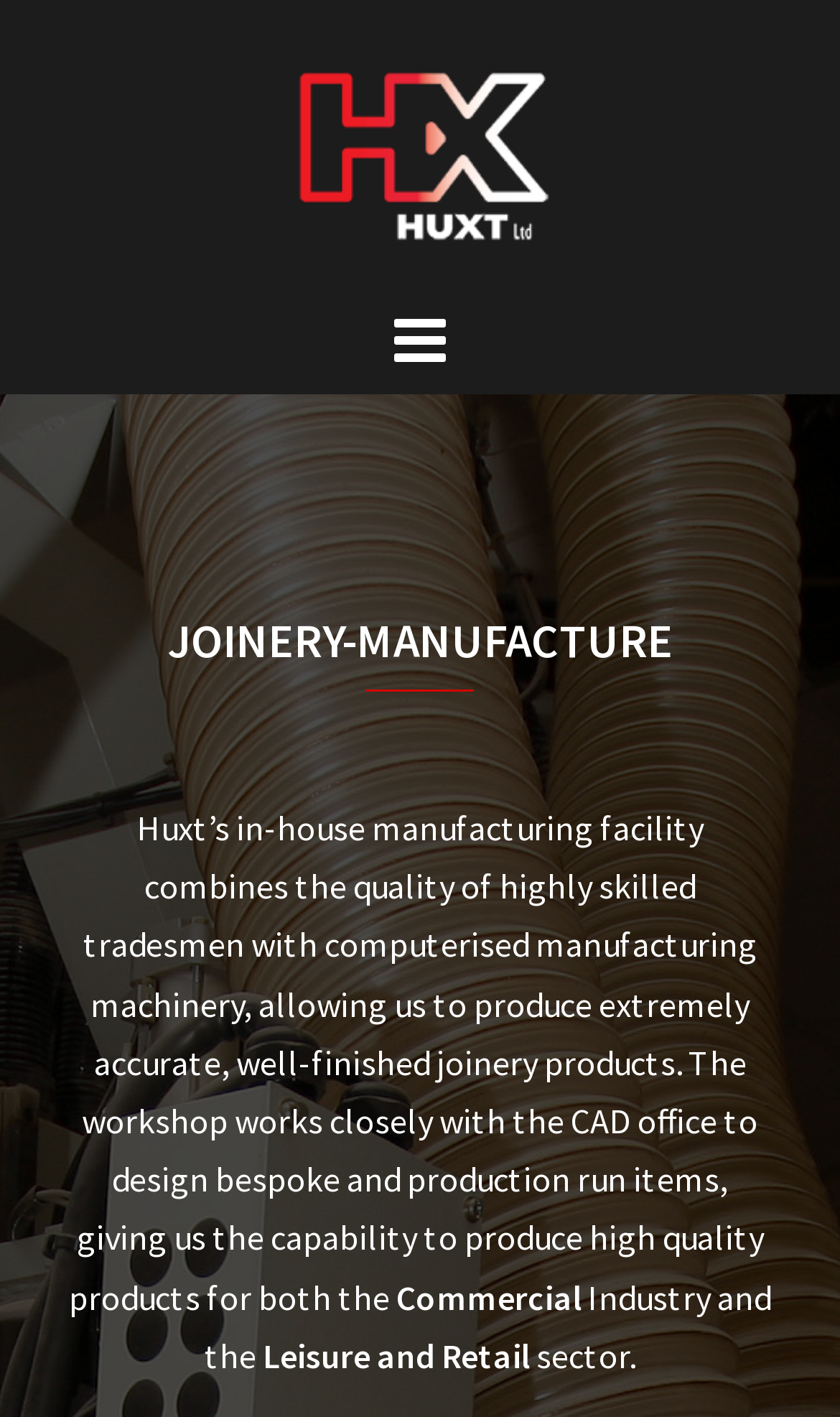Illustrate the webpage thoroughly, mentioning all important details.

The webpage is about HUXT Ltd's joinery manufacturing services. At the top-left corner, there is a "Skip to content" link. Below it, in the top-center area, is the company's logo, an image with the text "HUXT Ltd". 

The main content starts with a large heading "JOINERY-MANUFACTURE" that spans almost the entire width of the page. Below the heading, there is a paragraph of text that describes HUXT's in-house manufacturing facility, highlighting the combination of skilled tradesmen and computerized machinery to produce high-quality joinery products. 

Underneath the paragraph, there are three separate lines of text, each describing a different sector that HUXT serves: Commercial, Industry and the, and Leisure and Retail. These lines of text are positioned in the lower-center area of the page.